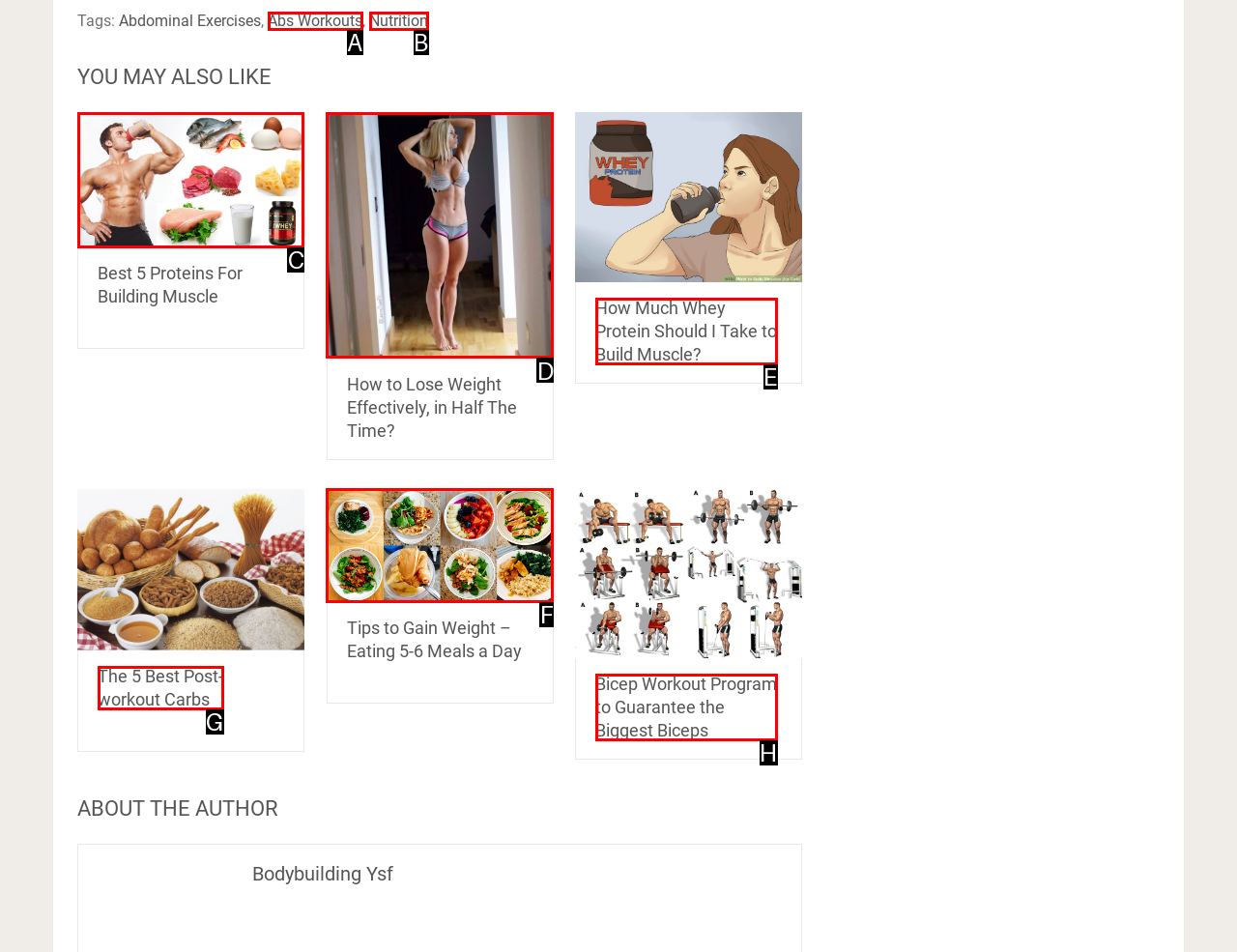Which HTML element matches the description: Nutrition the best? Answer directly with the letter of the chosen option.

B